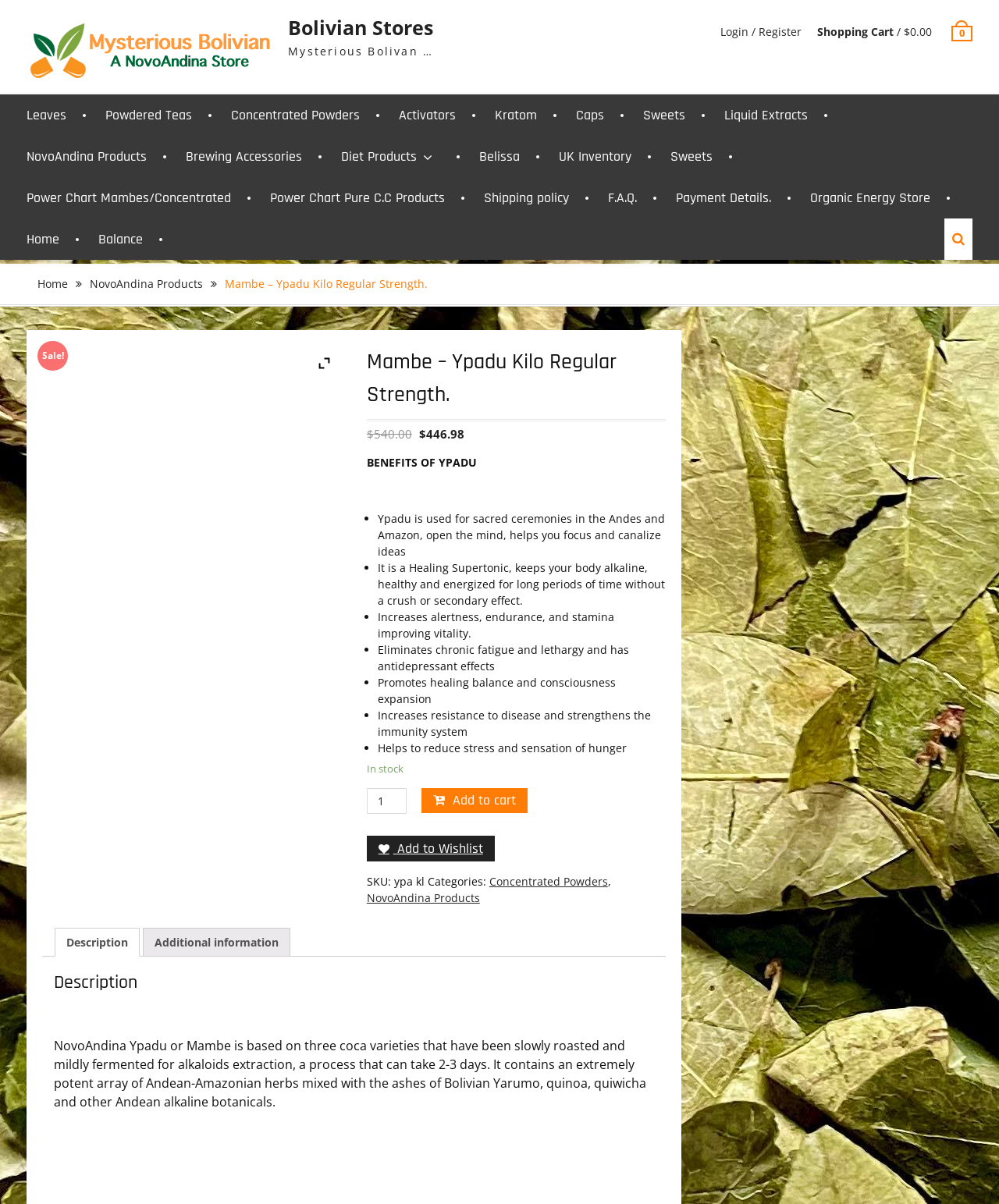What are the benefits of Ypadu?
Please provide a comprehensive answer based on the details in the screenshot.

The benefits of Ypadu can be found in the list elements on the webpage. These benefits include opening the mind, helping to focus and canalize ideas, being a Healing Supertonic, and several others.